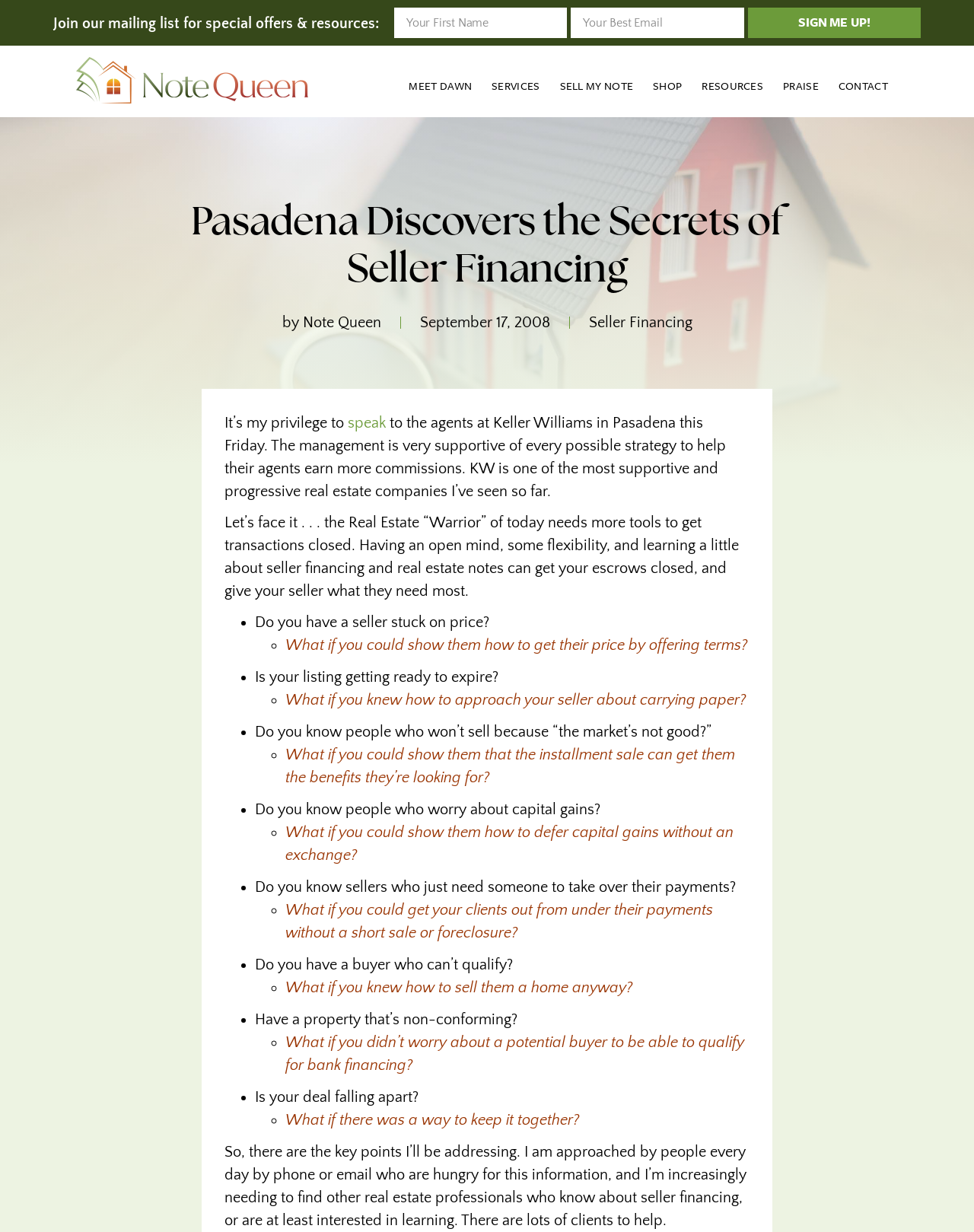Predict the bounding box of the UI element based on this description: "speak".

[0.357, 0.336, 0.396, 0.35]